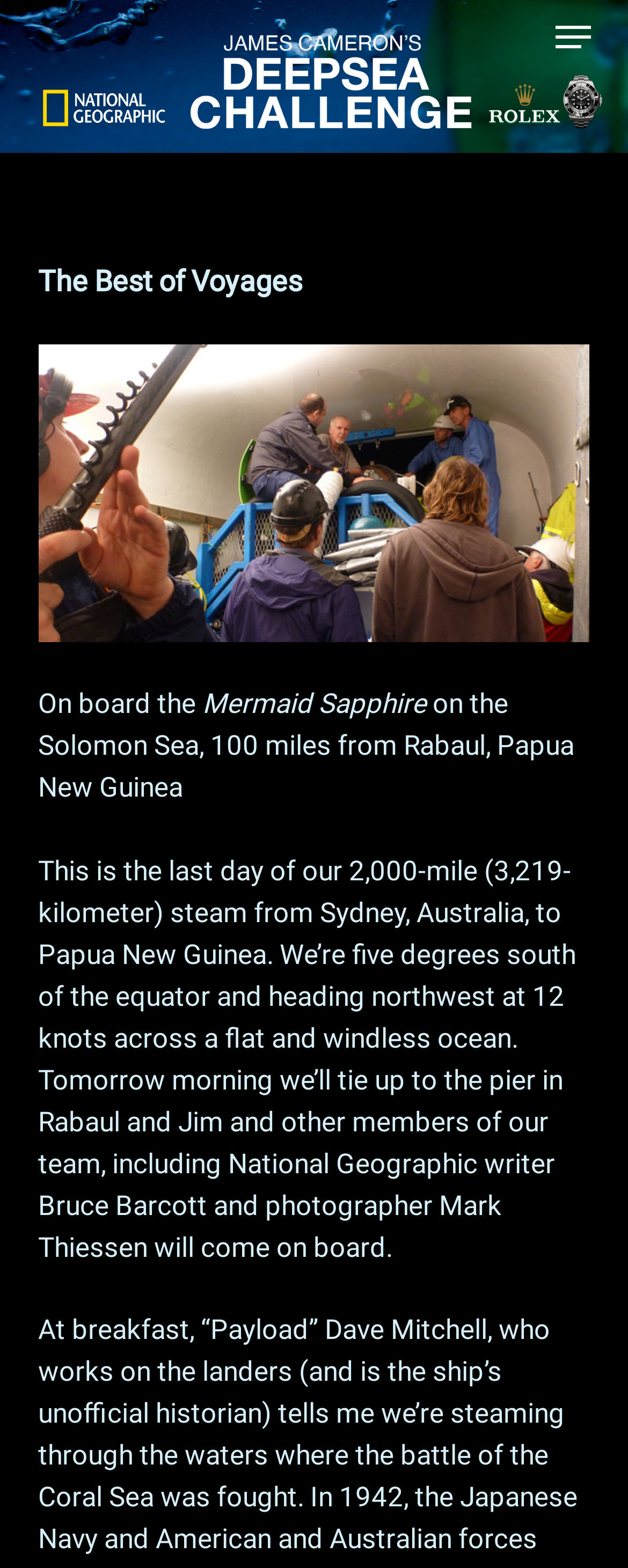What is the distance from Sydney to Papua New Guinea?
Analyze the screenshot and provide a detailed answer to the question.

By analyzing the StaticText element with the text 'This is the last day of our 2,000-mile (3,219-kilometer) steam from Sydney, Australia, to Papua New Guinea', I found that the distance from Sydney to Papua New Guinea is 2,000 miles.